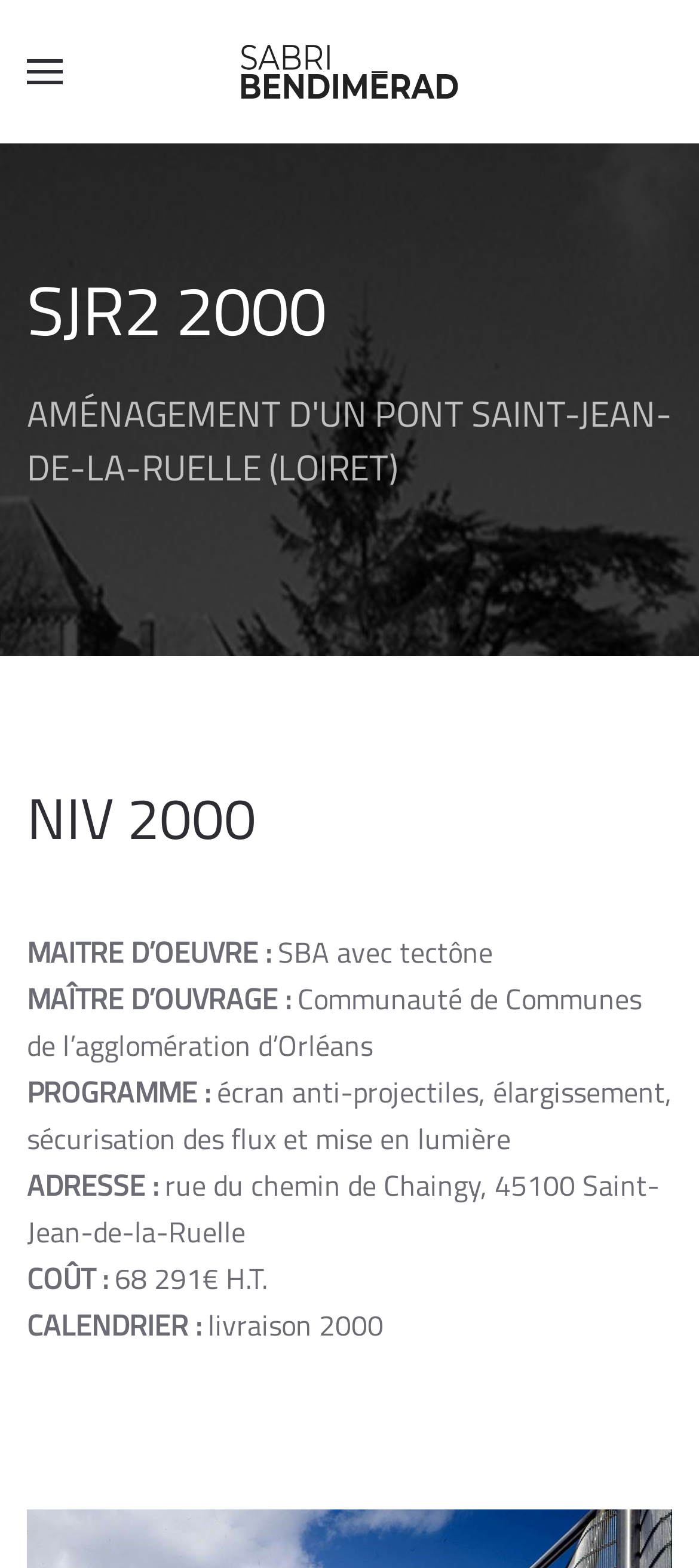Determine the bounding box for the HTML element described here: "alt="Sabri Bendimérad"". The coordinates should be given as [left, top, right, bottom] with each number being a float between 0 and 1.

[0.306, 0.0, 0.694, 0.091]